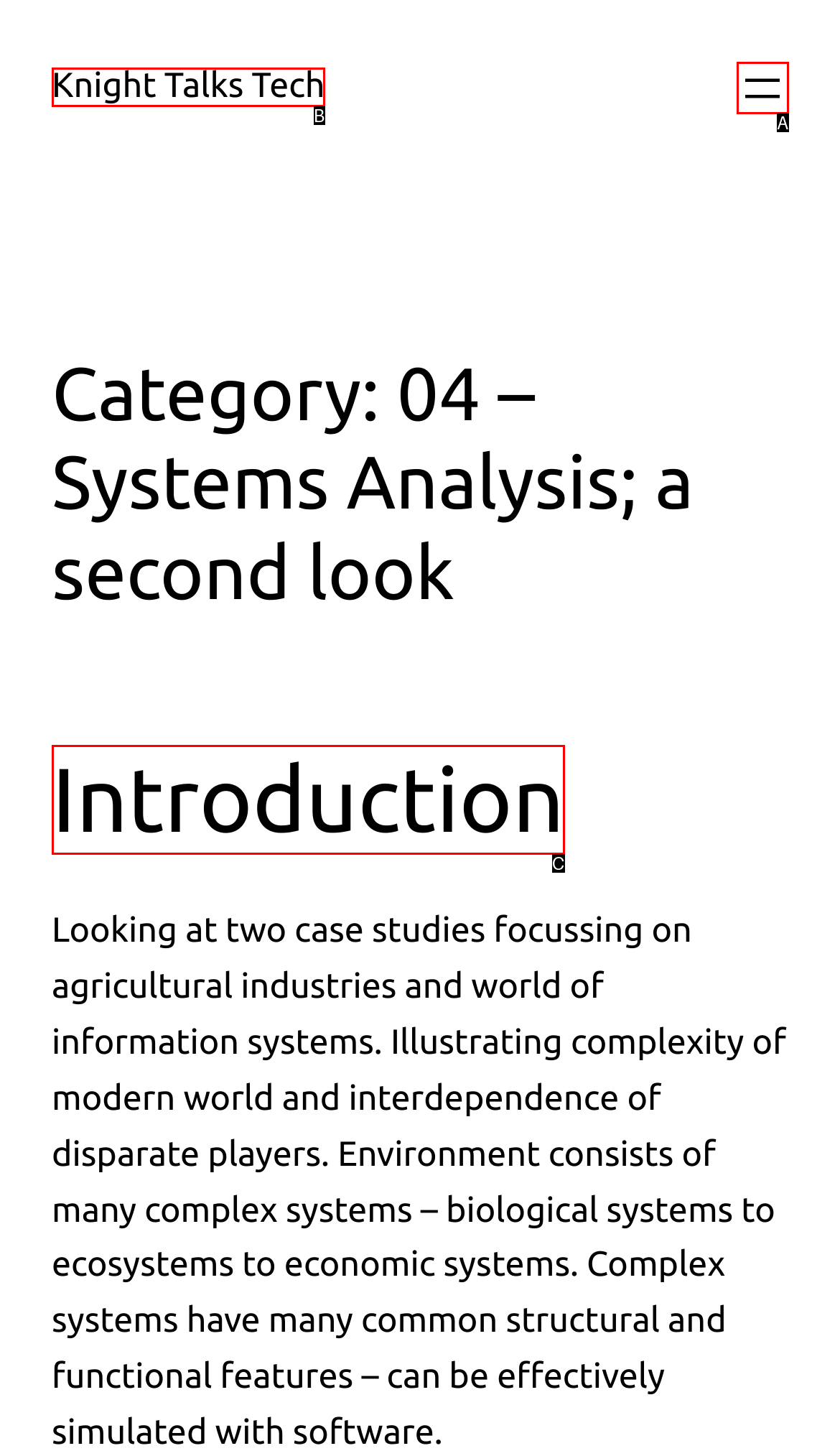Identify which HTML element aligns with the description: Knight Talks Tech
Answer using the letter of the correct choice from the options available.

B